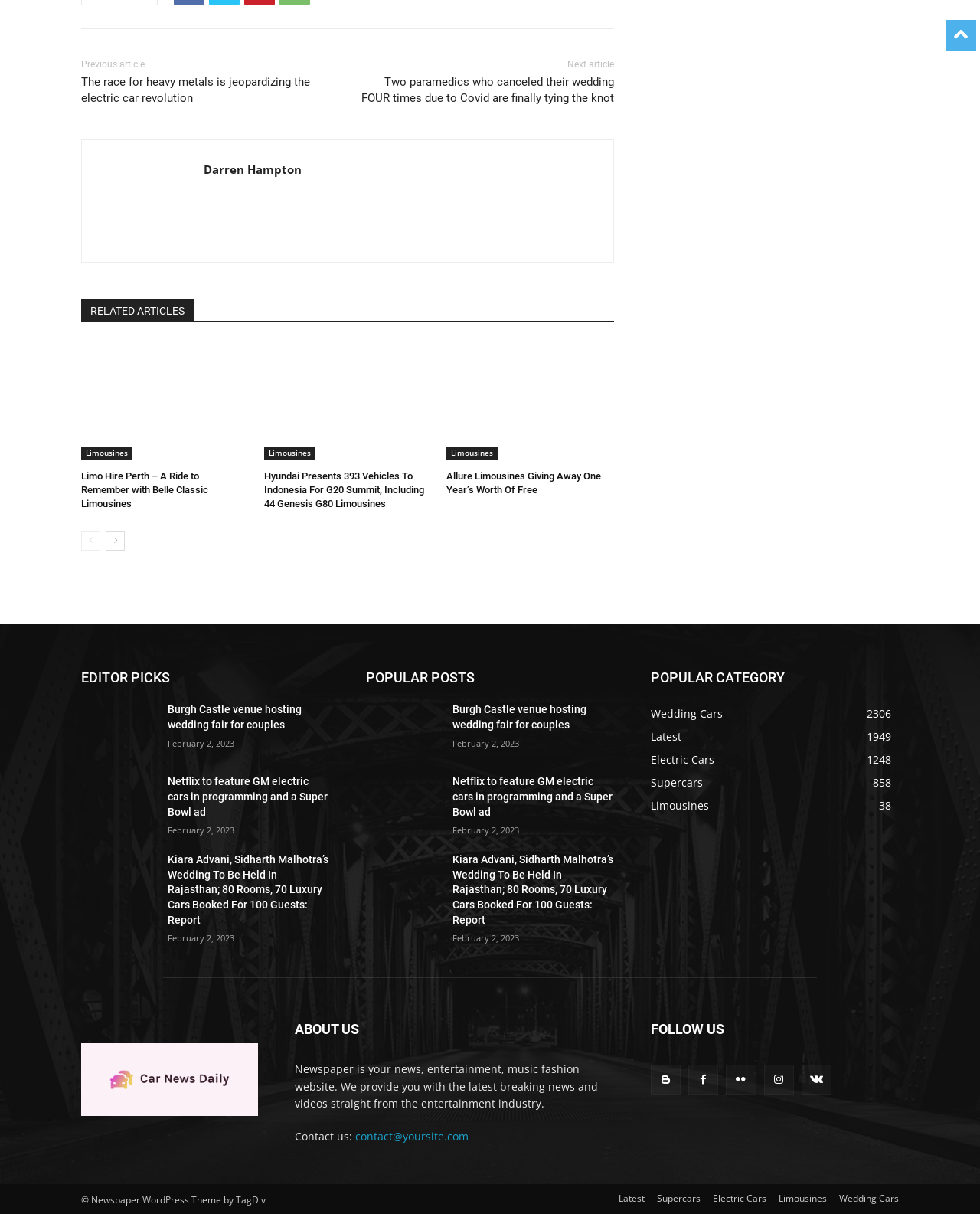Identify the bounding box coordinates of the section to be clicked to complete the task described by the following instruction: "Explore the 'Travel' section". The coordinates should be four float numbers between 0 and 1, formatted as [left, top, right, bottom].

None